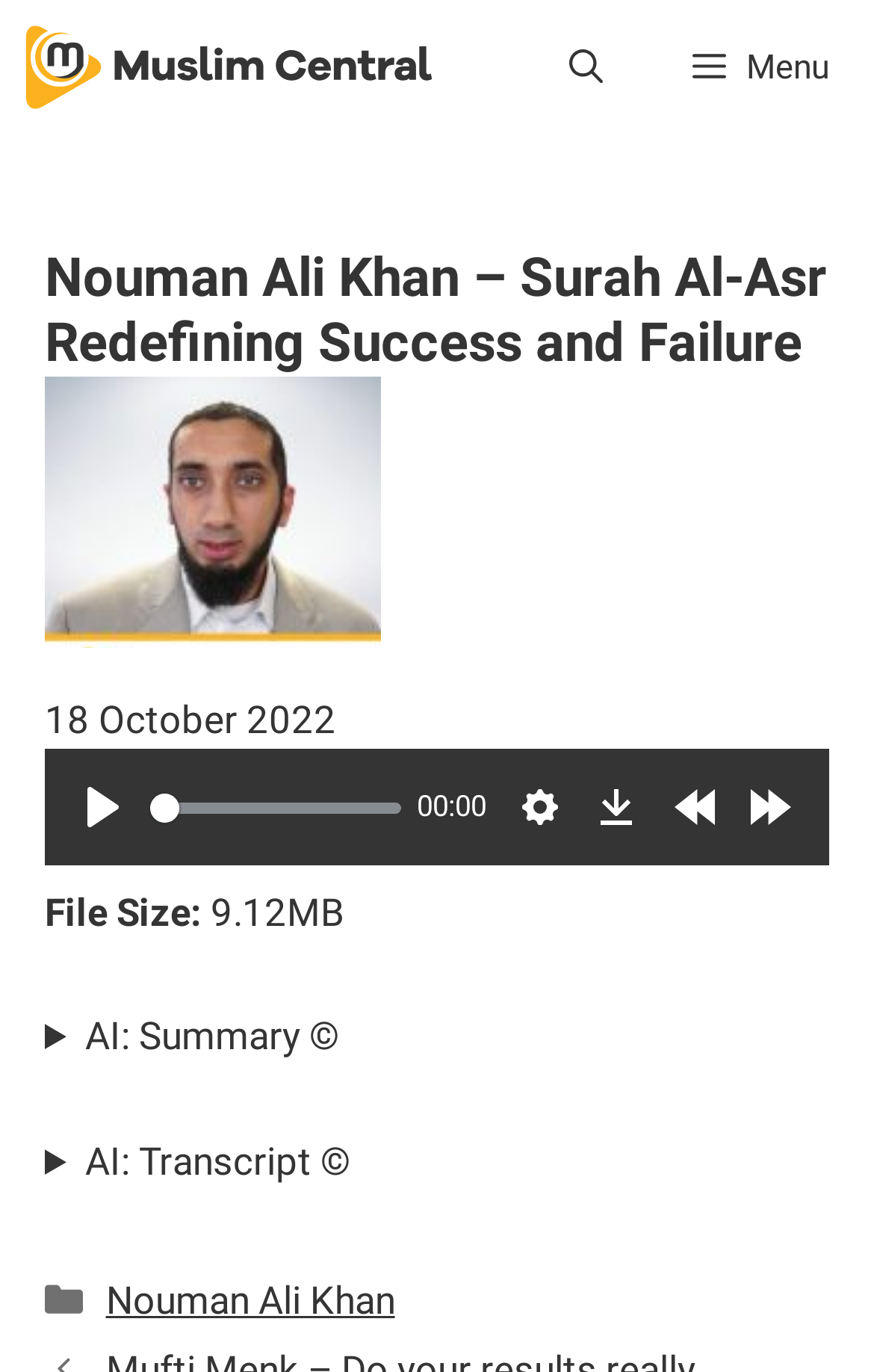Select the bounding box coordinates of the element I need to click to carry out the following instruction: "Open the menu".

[0.741, 0.0, 1.0, 0.098]